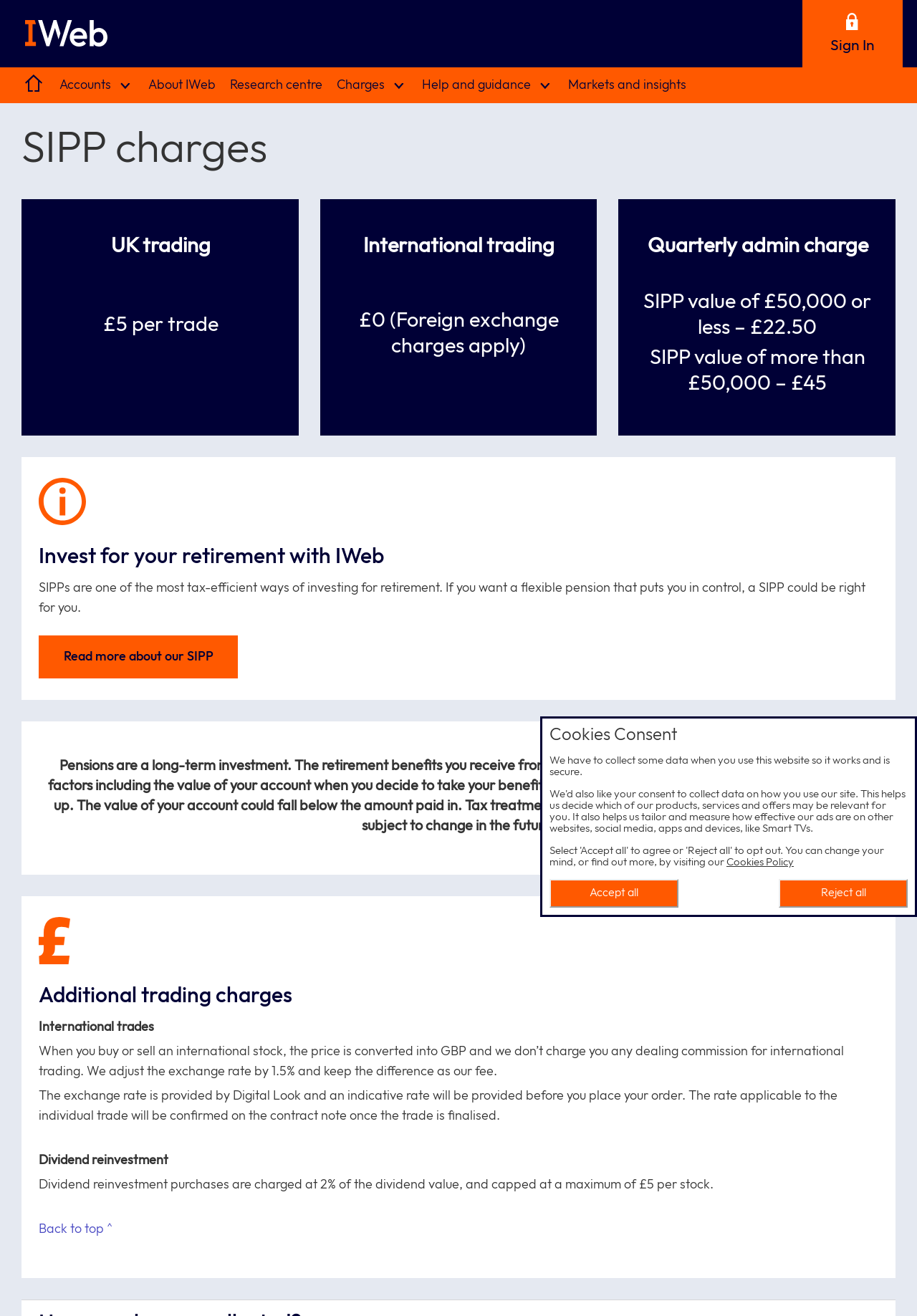Explain the contents of the webpage comprehensively.

This webpage is about iWeb Share Dealing's SIPP (Self-Invested Personal Pension) account charges. At the top left corner, there is a link to the iWeb Homepage, followed by a series of links to different sections of the website, including Accounts, About IWeb, Research centre, Charges, Help and guidance, and Markets and insights. 

Below these links, there is a heading "SIPP charges" that spans almost the entire width of the page. Underneath, there are three sections of text describing the charges for UK trading, international trading, and quarterly admin charge. The charges are listed in a clear and concise manner, with the relevant details provided.

Further down the page, there is a heading "Invest for your retirement with IWeb" followed by a paragraph of text explaining the benefits of SIPPs. There is also a link to "Read more about our SIPP" for those who want to learn more.

The next section is about additional trading charges, including international trades and dividend reinvestment. The text provides detailed information about how these charges work, including the exchange rate and fees.

At the very bottom of the page, there is a link to "Back to top ^" that allows users to quickly return to the top of the page. There is also a section about cookies consent, which explains how the website collects data and provides links to the Cookies Policy. Users can choose to accept or reject all cookies.